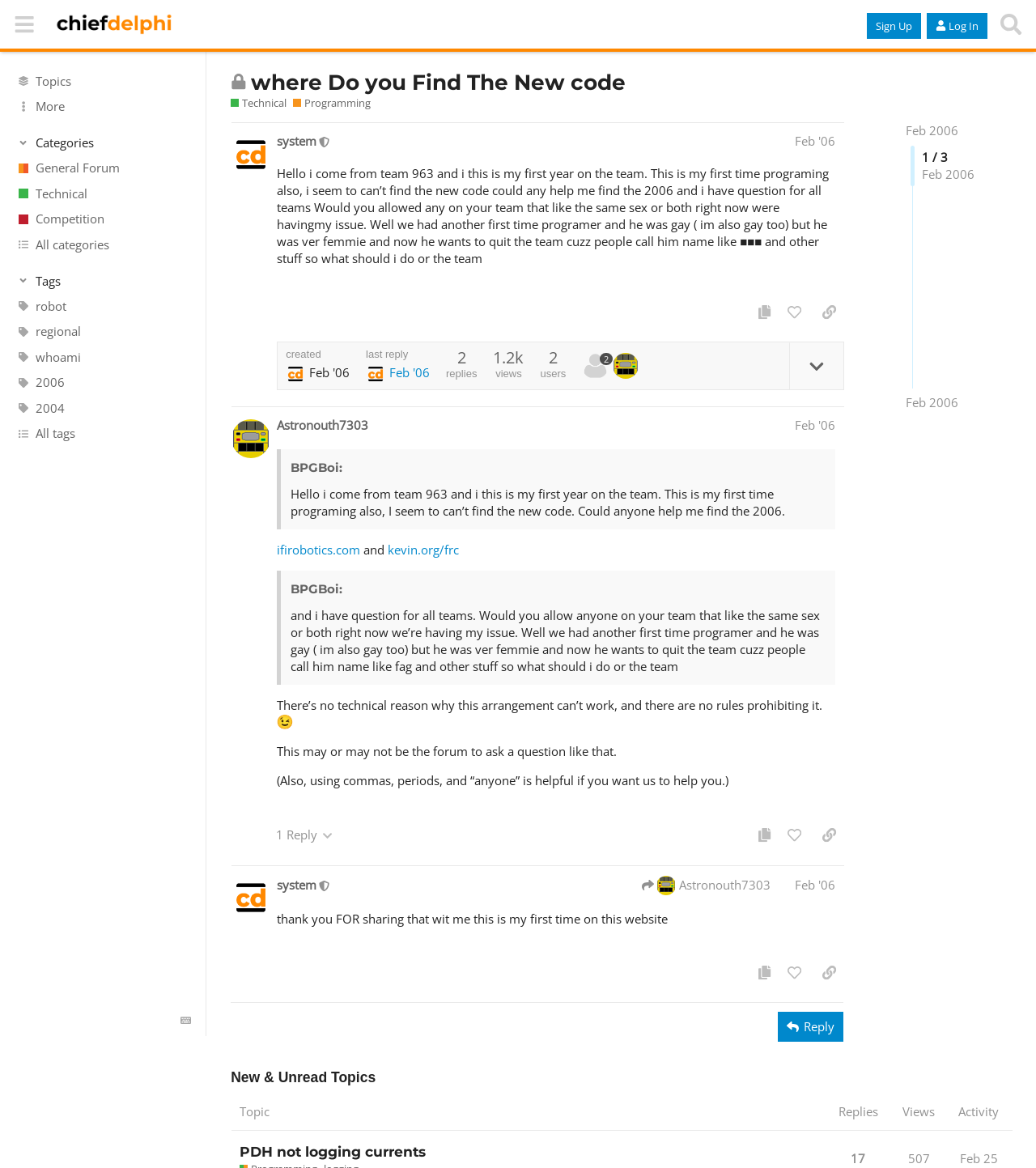Use one word or a short phrase to answer the question provided: 
What is the username of the person who replied to the topic?

Astronouth7303